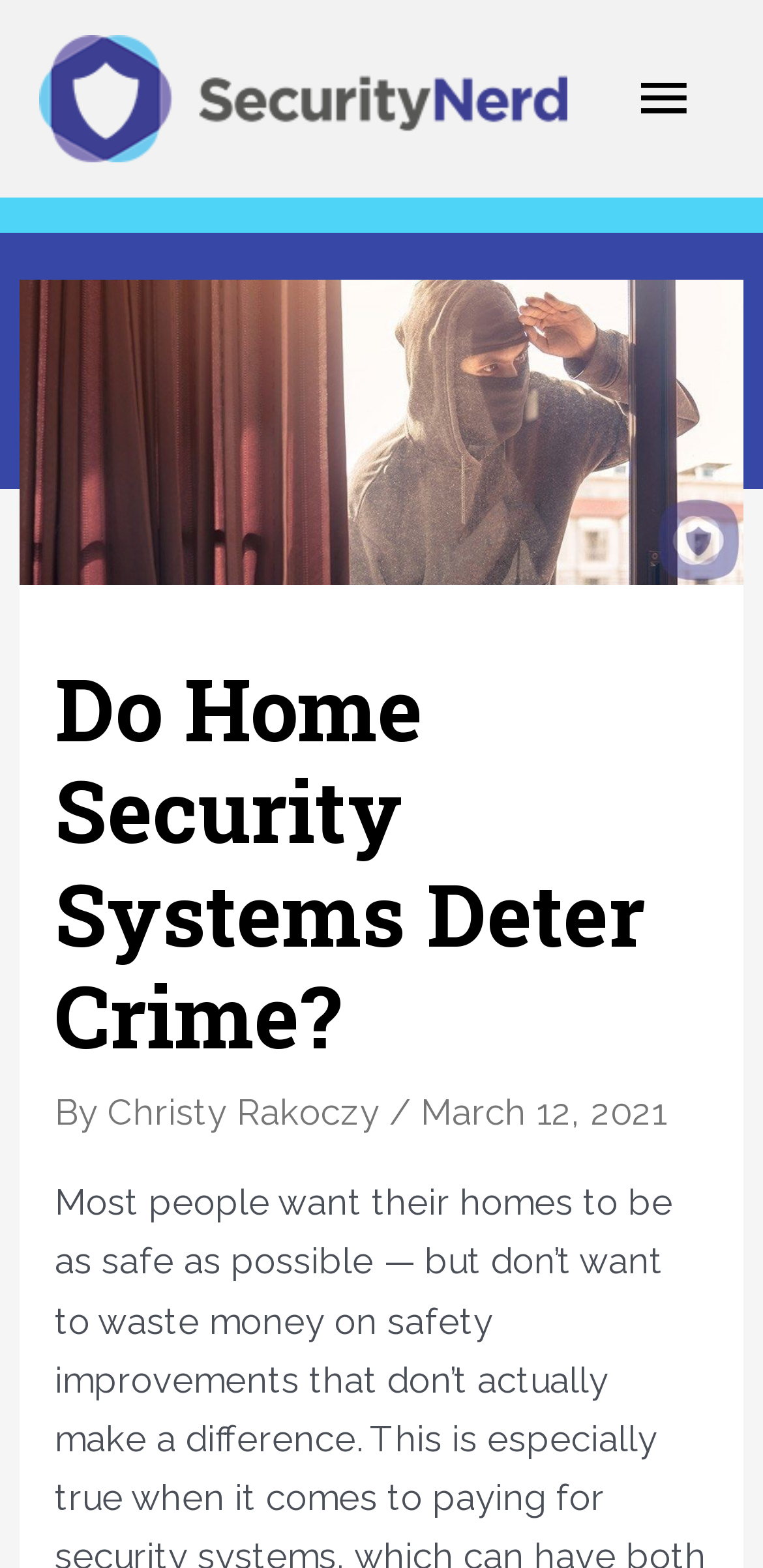Elaborate on the webpage's design and content in a detailed caption.

The webpage is about an article discussing whether home security systems deter crime. At the top left, there is a logo image and a link to "SecurityNerd" next to it. On the top right, there is a main menu button that can be expanded. 

Below the top section, there is a header area that spans almost the entire width of the page. Within this header, the title of the article "Do Home Security Systems Deter Crime?" is prominently displayed. Below the title, there is a byline that reads "By Christy Rakoczy" followed by the date "March 12, 2021".